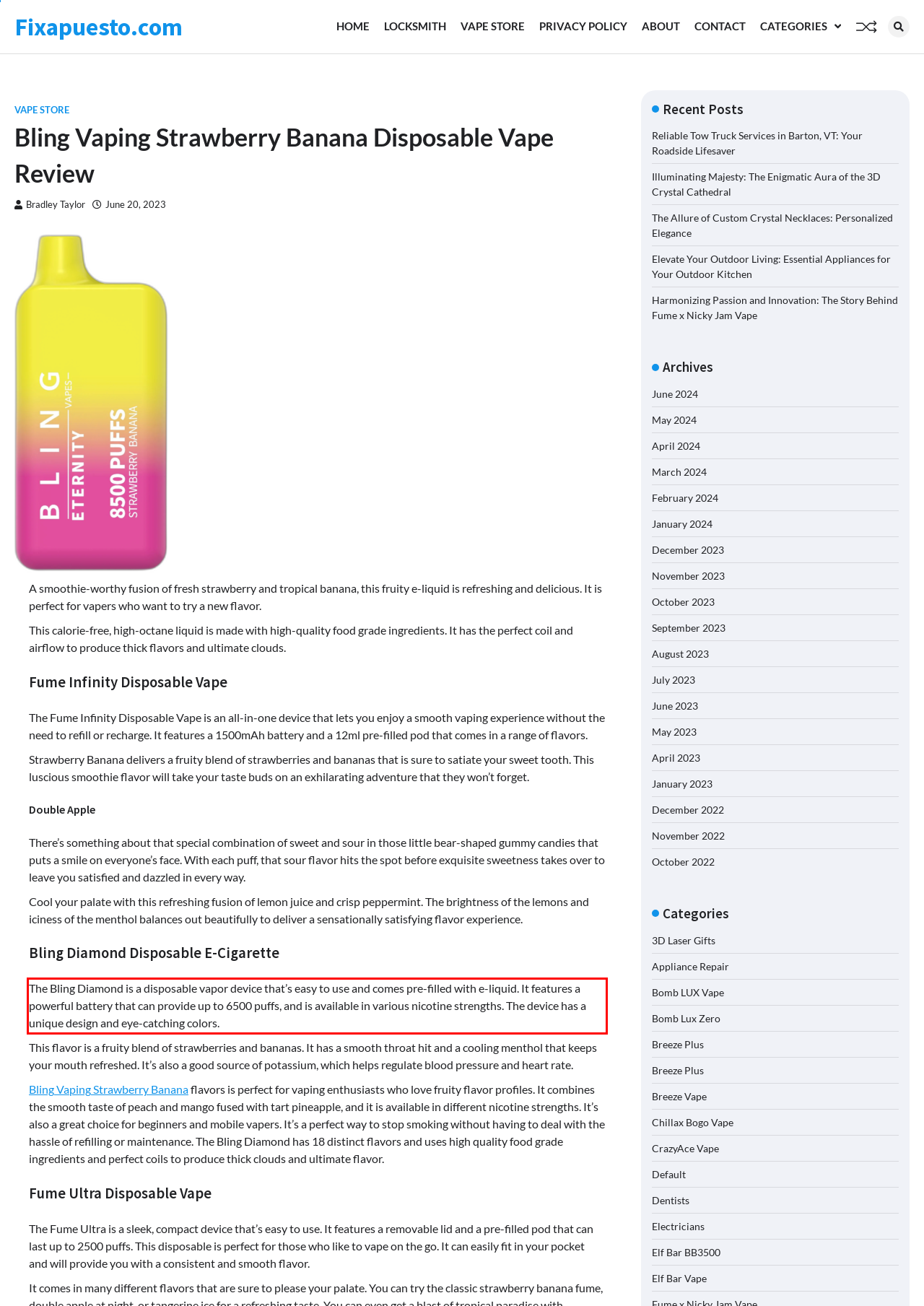Using the provided screenshot of a webpage, recognize the text inside the red rectangle bounding box by performing OCR.

The Bling Diamond is a disposable vapor device that’s easy to use and comes pre-filled with e-liquid. It features a powerful battery that can provide up to 6500 puffs, and is available in various nicotine strengths. The device has a unique design and eye-catching colors.